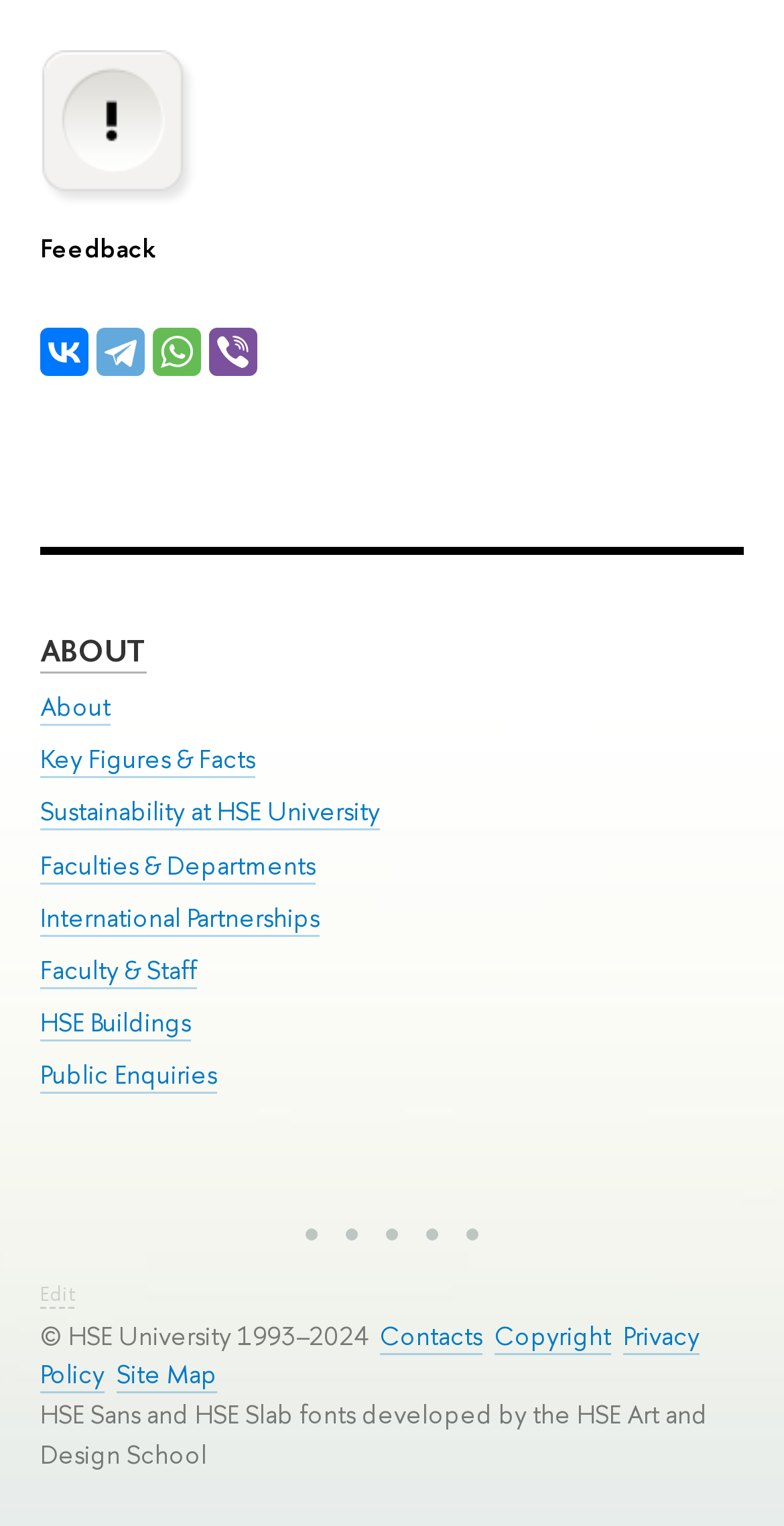Answer this question using a single word or a brief phrase:
What is the name of the font developed by the HSE Art and Design School?

HSE Sans and HSE Slab